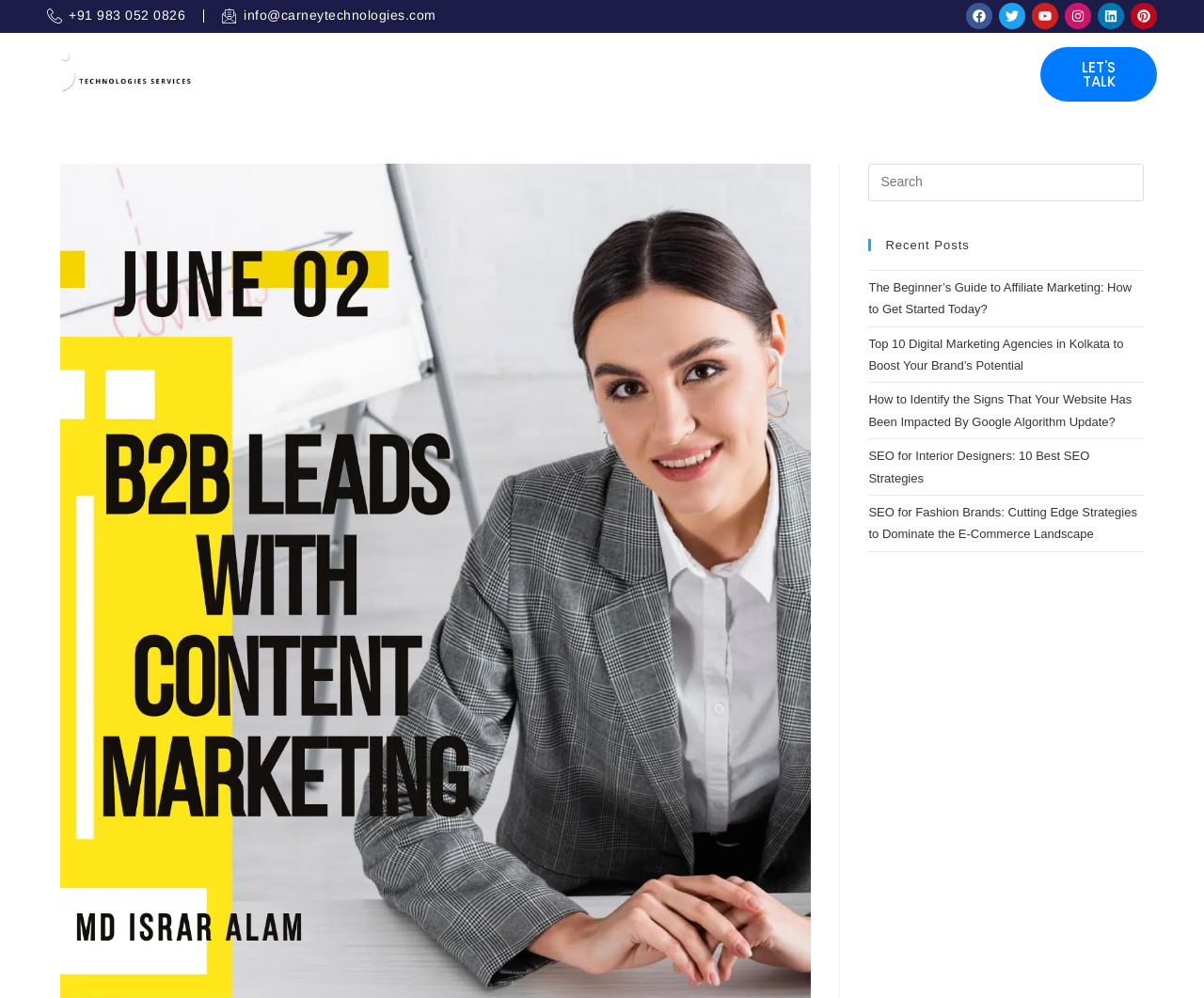Return the bounding box coordinates of the UI element that corresponds to this description: "Sign up now". The coordinates must be given as four float numbers in the range of 0 and 1, [left, top, right, bottom].

None